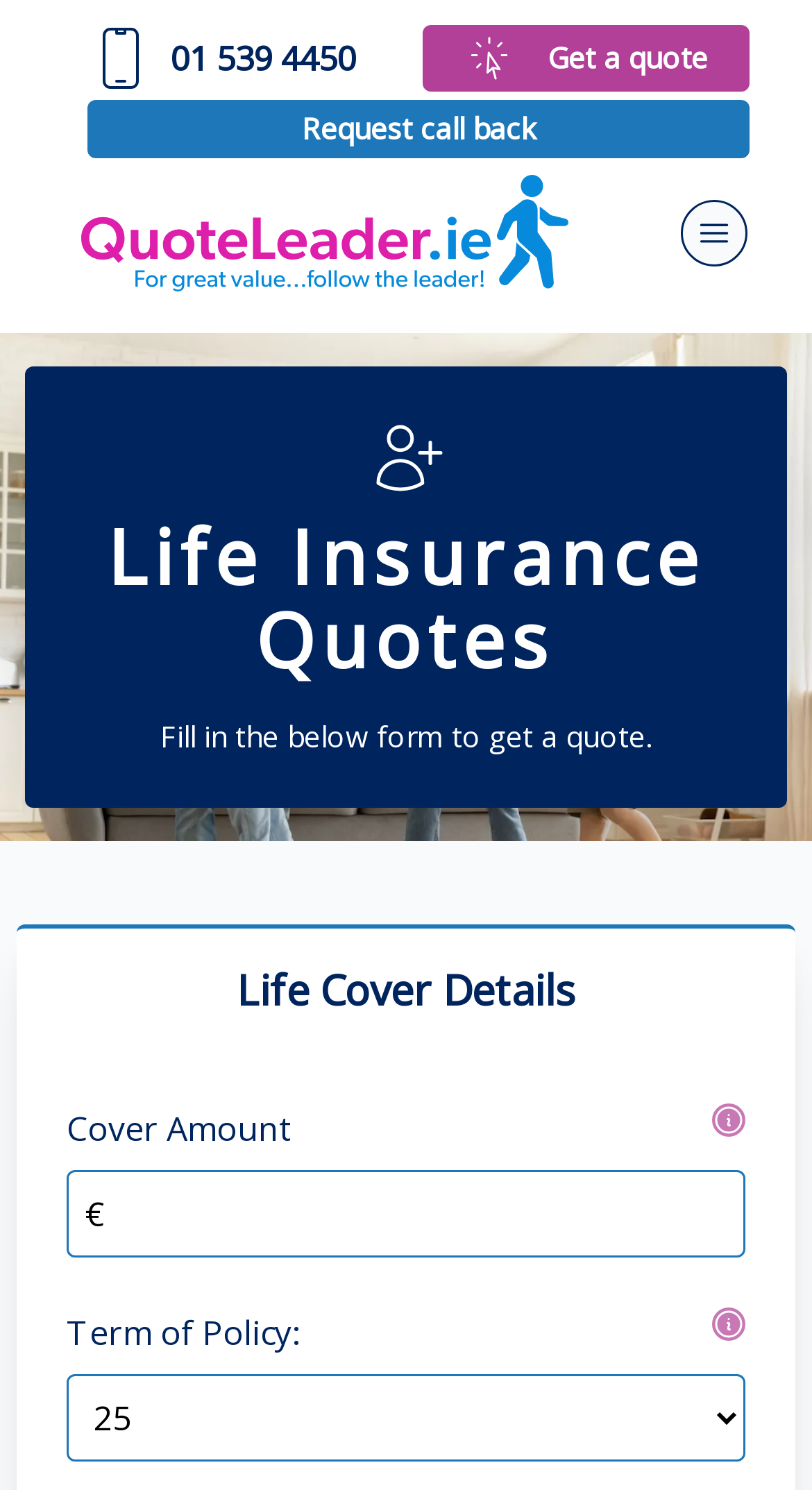Please respond in a single word or phrase: 
What is the default currency for the cover amount?

Euro